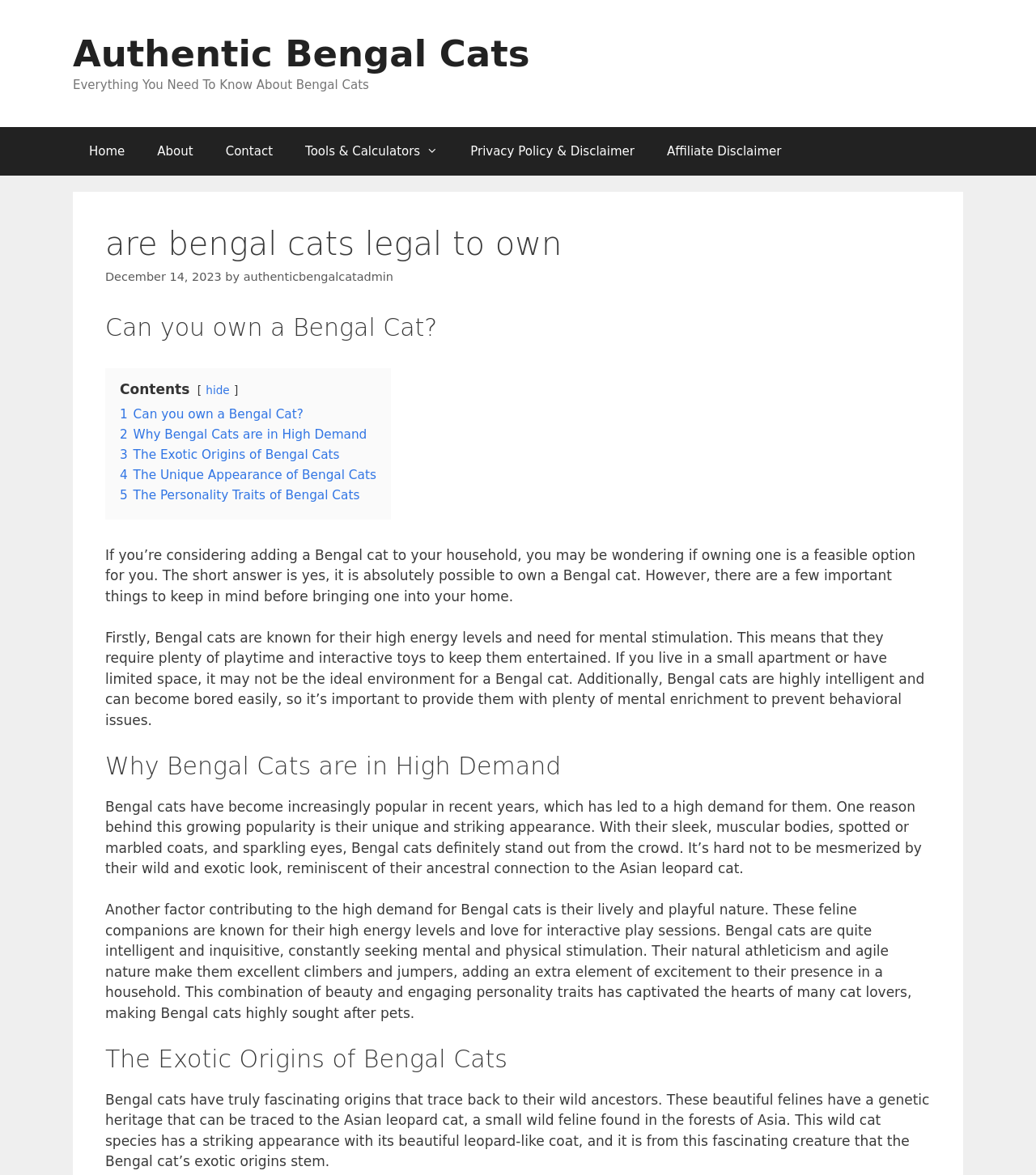Please determine the bounding box coordinates for the UI element described as: "Authentic Bengal Cats".

[0.07, 0.028, 0.511, 0.064]